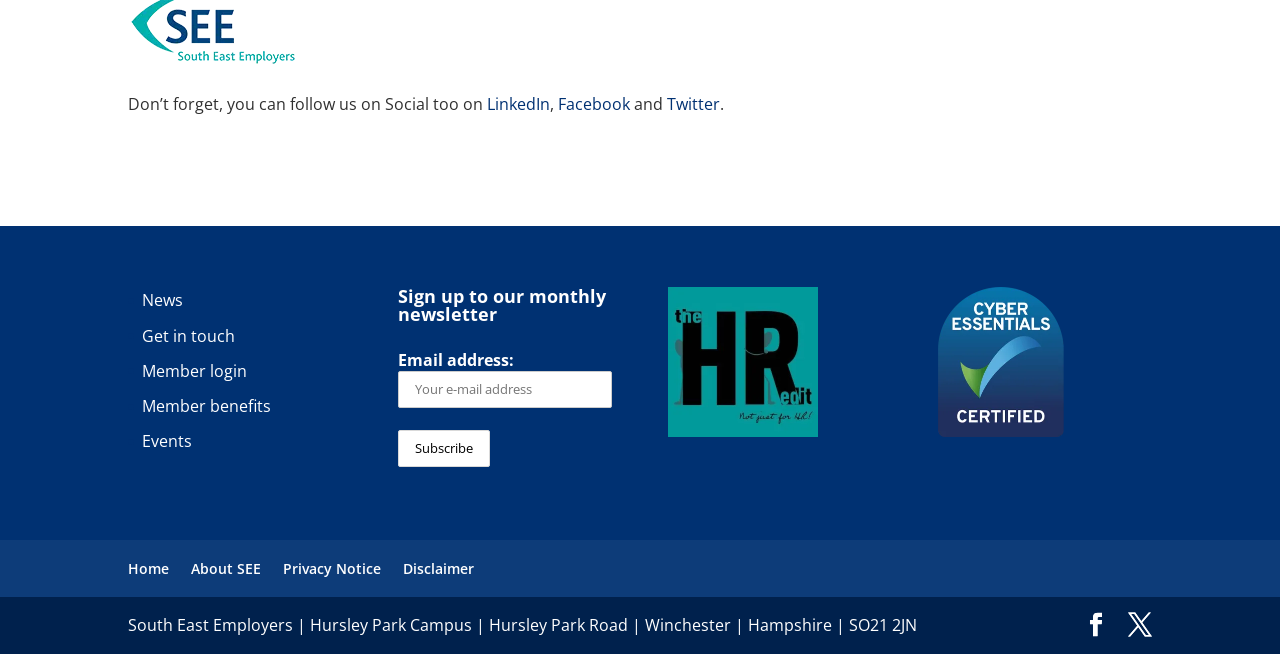What is the purpose of the textbox?
Look at the image and answer with only one word or phrase.

Enter email address